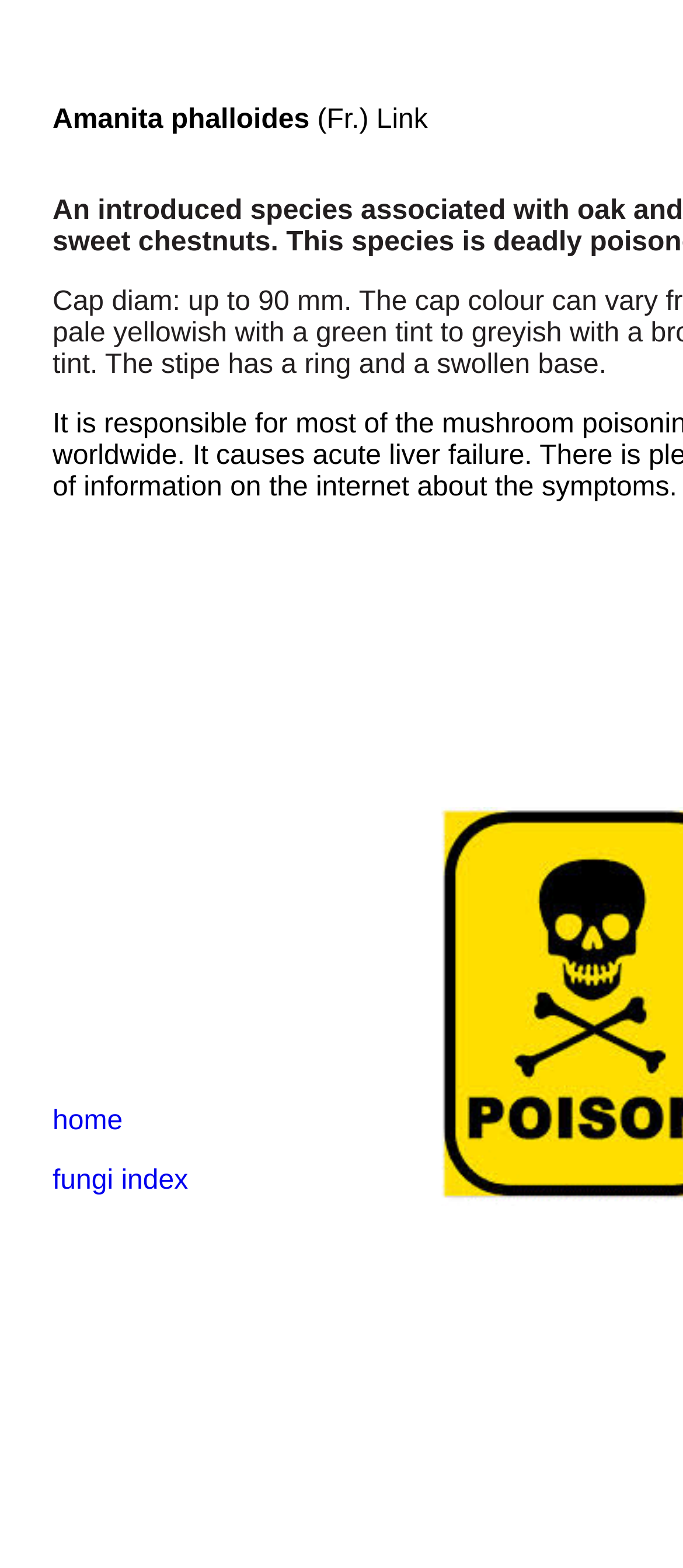Offer an in-depth caption of the entire webpage.

The webpage is about Amanita phalloides, a type of fungi. At the top, there is a grid cell that spans about 7.7% of the width and 49.4% of the height of the page. Below this, there is a table that occupies about 35.4% of the width and 6.8% of the height of the page. 

Within the table, there is a row that contains three grid cells. The first grid cell is empty, while the second grid cell contains two links, "home" and "fungi index", which are positioned side by side. The "home" link is located on the left, taking up about 10.3% of the width, and the "fungi index" link is on the right, taking up about 19.5% of the width. The third grid cell is empty.